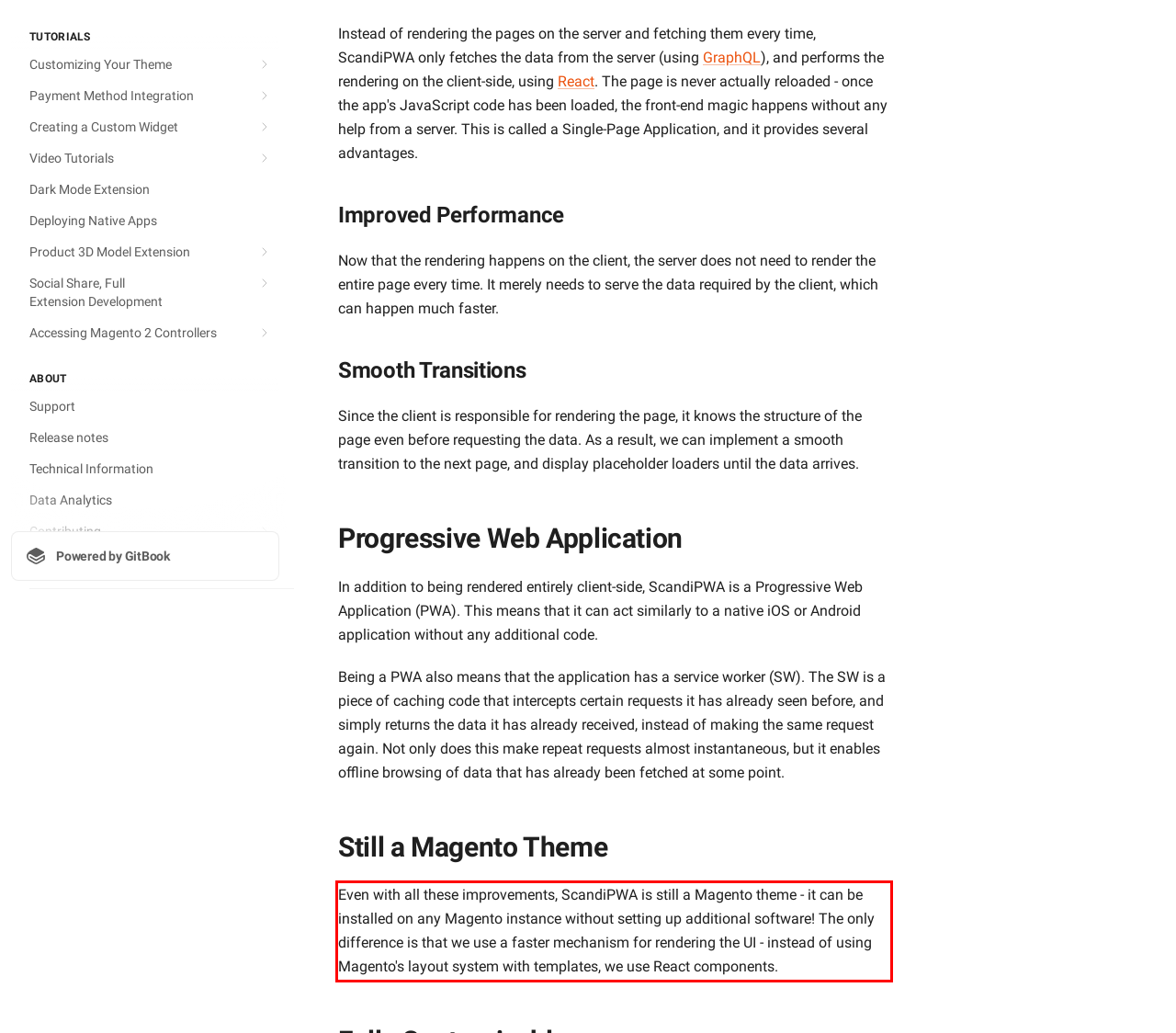You have a screenshot of a webpage, and there is a red bounding box around a UI element. Utilize OCR to extract the text within this red bounding box.

Even with all these improvements, ScandiPWA is still a Magento theme - it can be installed on any Magento instance without setting up additional software! The only difference is that we use a faster mechanism for rendering the UI - instead of using Magento's layout system with templates, we use React components.